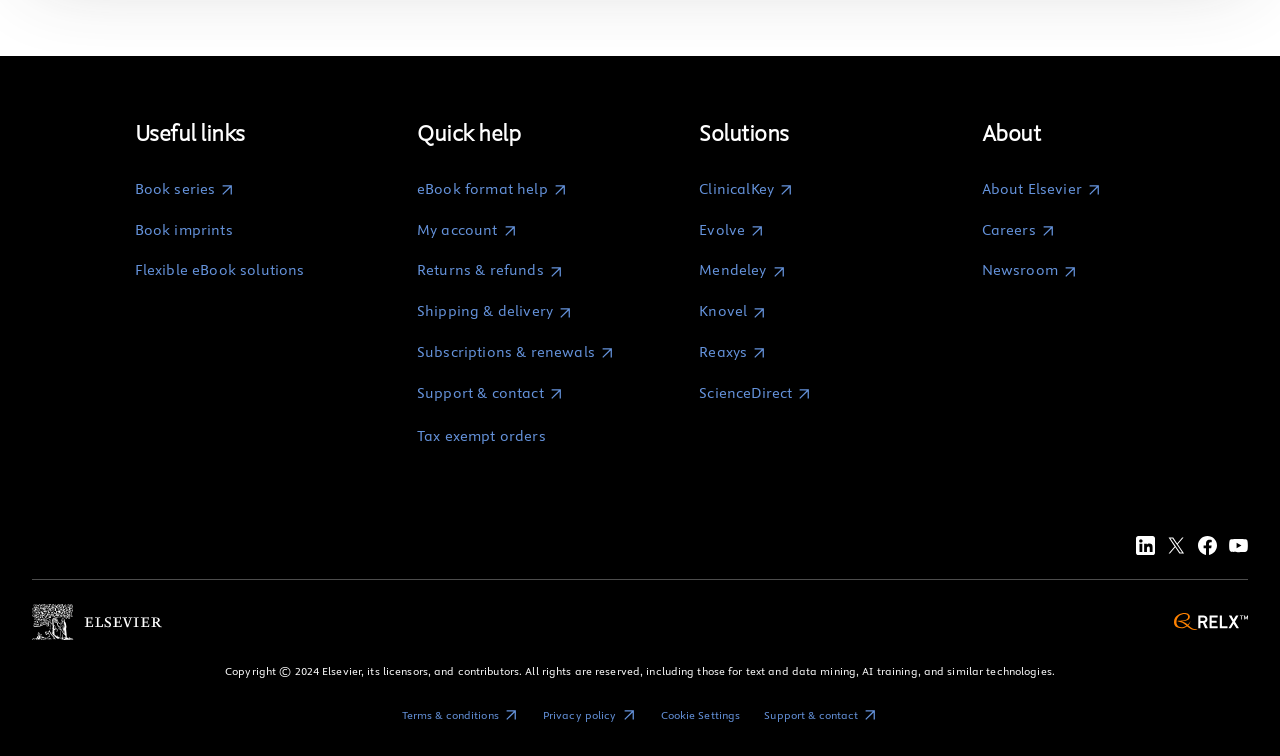Determine the bounding box coordinates for the area you should click to complete the following instruction: "Check LinkedIn".

[0.888, 0.708, 0.902, 0.734]